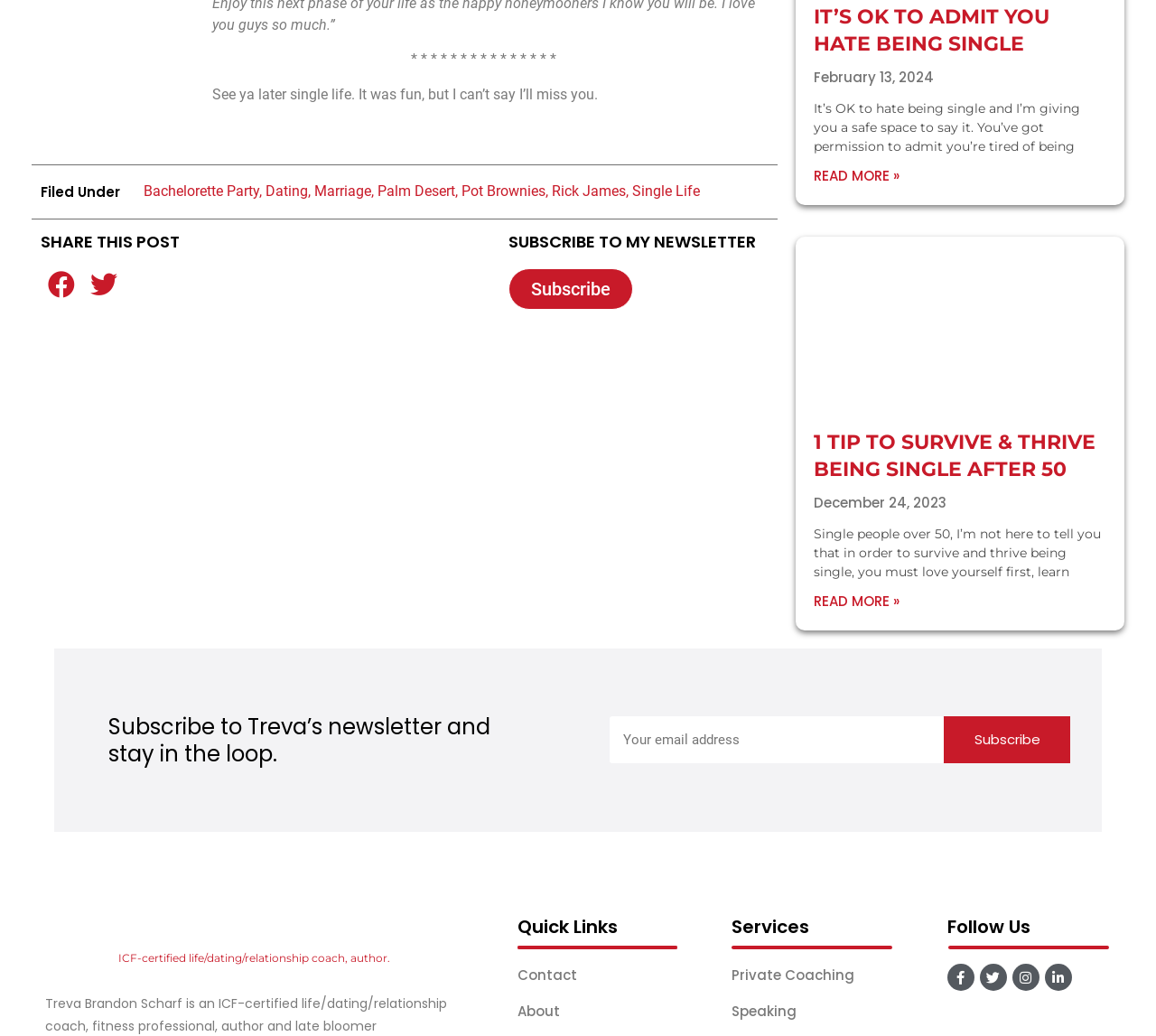Determine the coordinates of the bounding box for the clickable area needed to execute this instruction: "Perform advanced search".

None